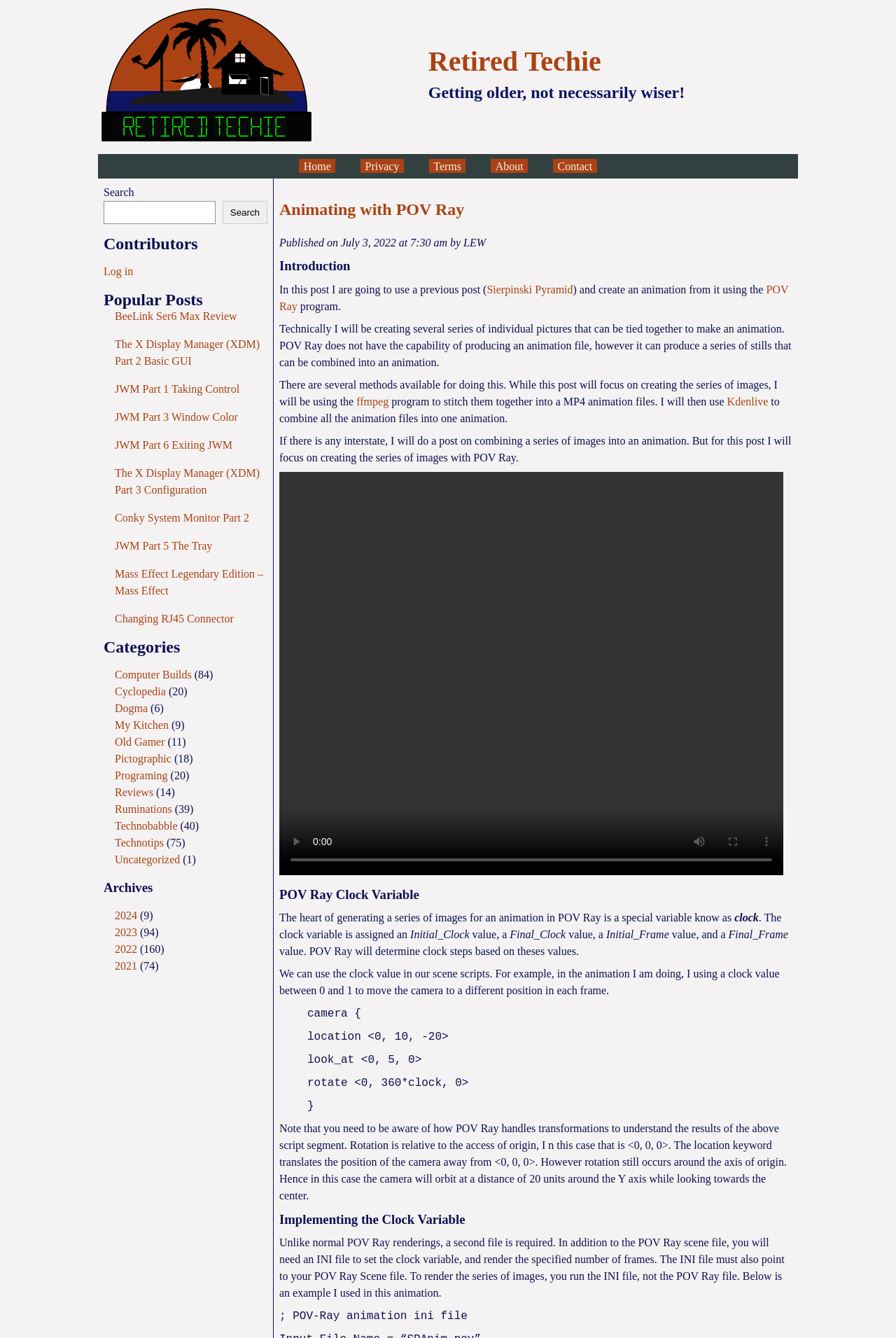Given the description: "alt="agent-boomer logo" title="agent-boomer logo"", determine the bounding box coordinates of the UI element. The coordinates should be formatted as four float numbers between 0 and 1, [left, top, right, bottom].

None